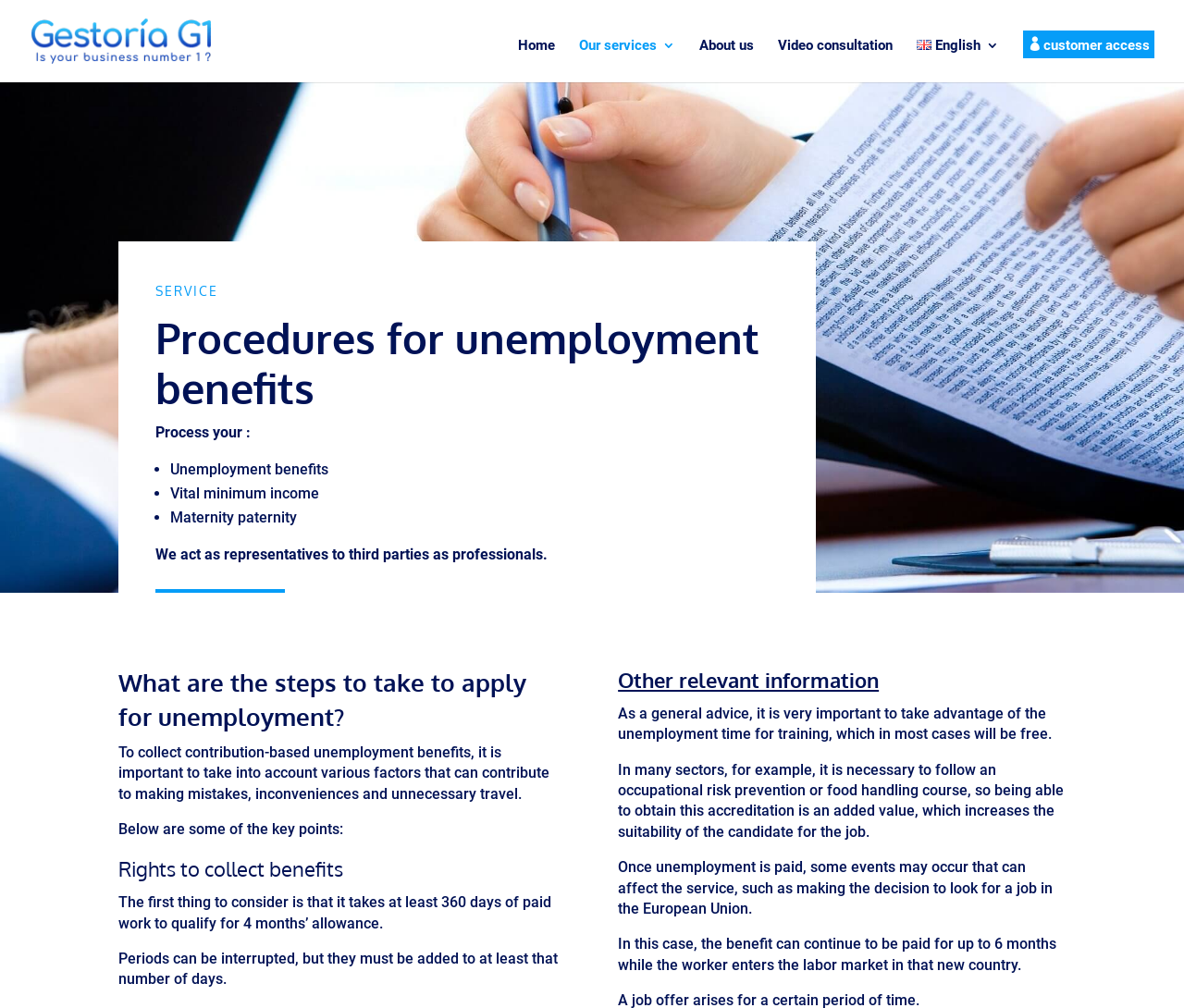Determine the bounding box for the HTML element described here: "alt="Gestoria 1 = G1"". The coordinates should be given as [left, top, right, bottom] with each number being a float between 0 and 1.

[0.027, 0.031, 0.181, 0.048]